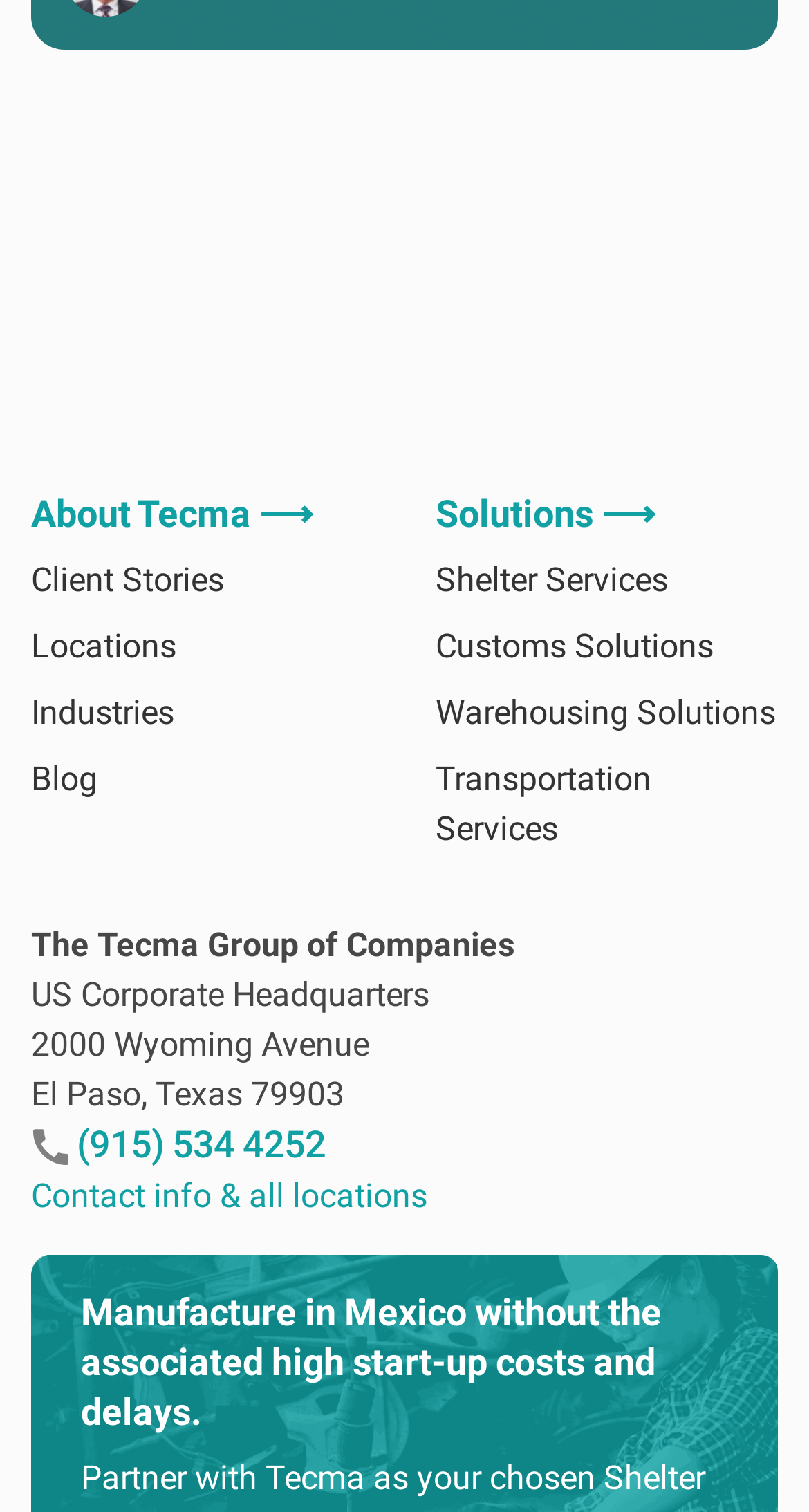What is the name of the company?
Please answer the question as detailed as possible.

The name of the company can be found in the top-left corner of the webpage, where it says 'Tecma' in a link element.